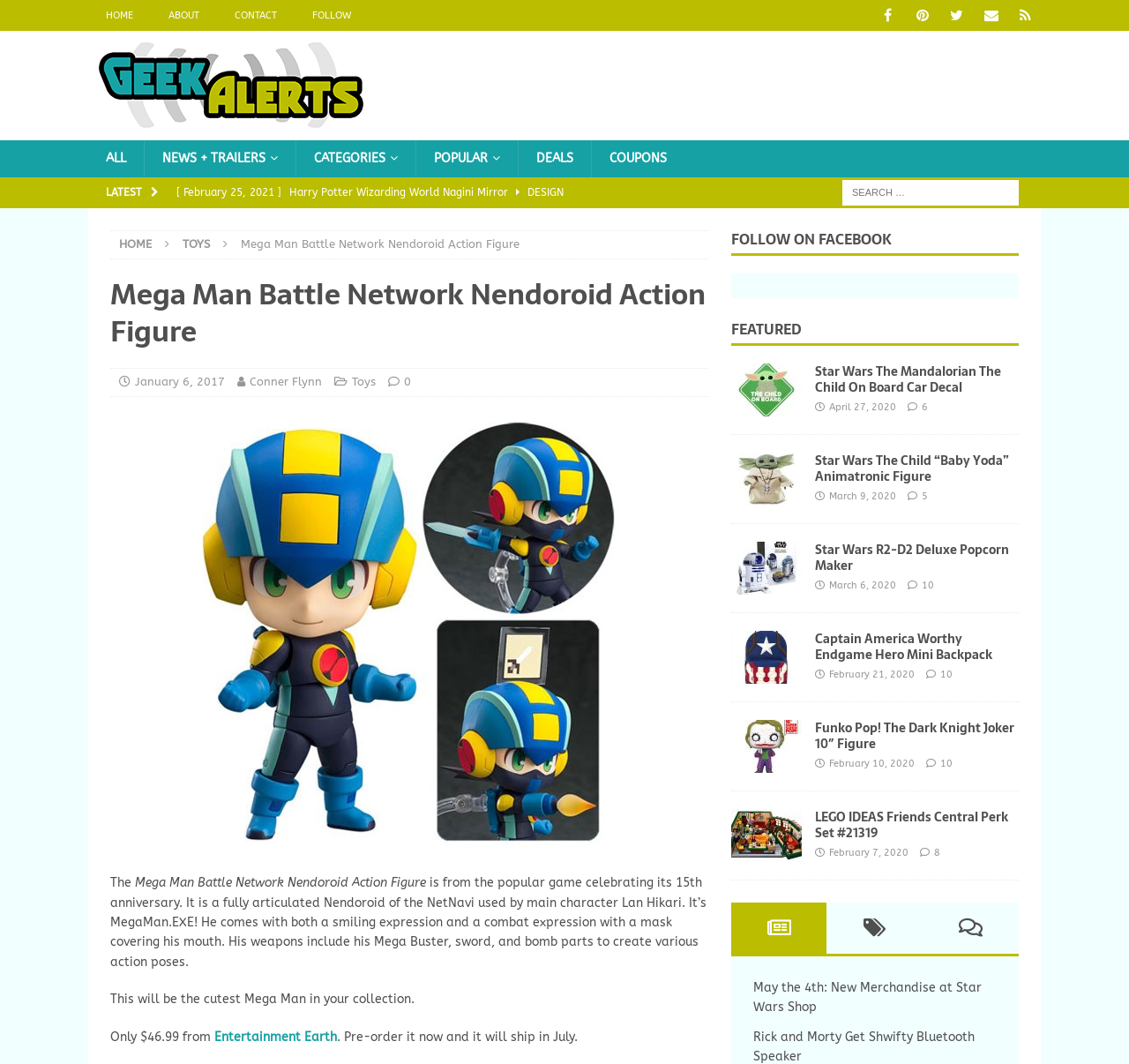Identify the bounding box coordinates for the UI element mentioned here: "Trang chủ". Provide the coordinates as four float values between 0 and 1, i.e., [left, top, right, bottom].

None